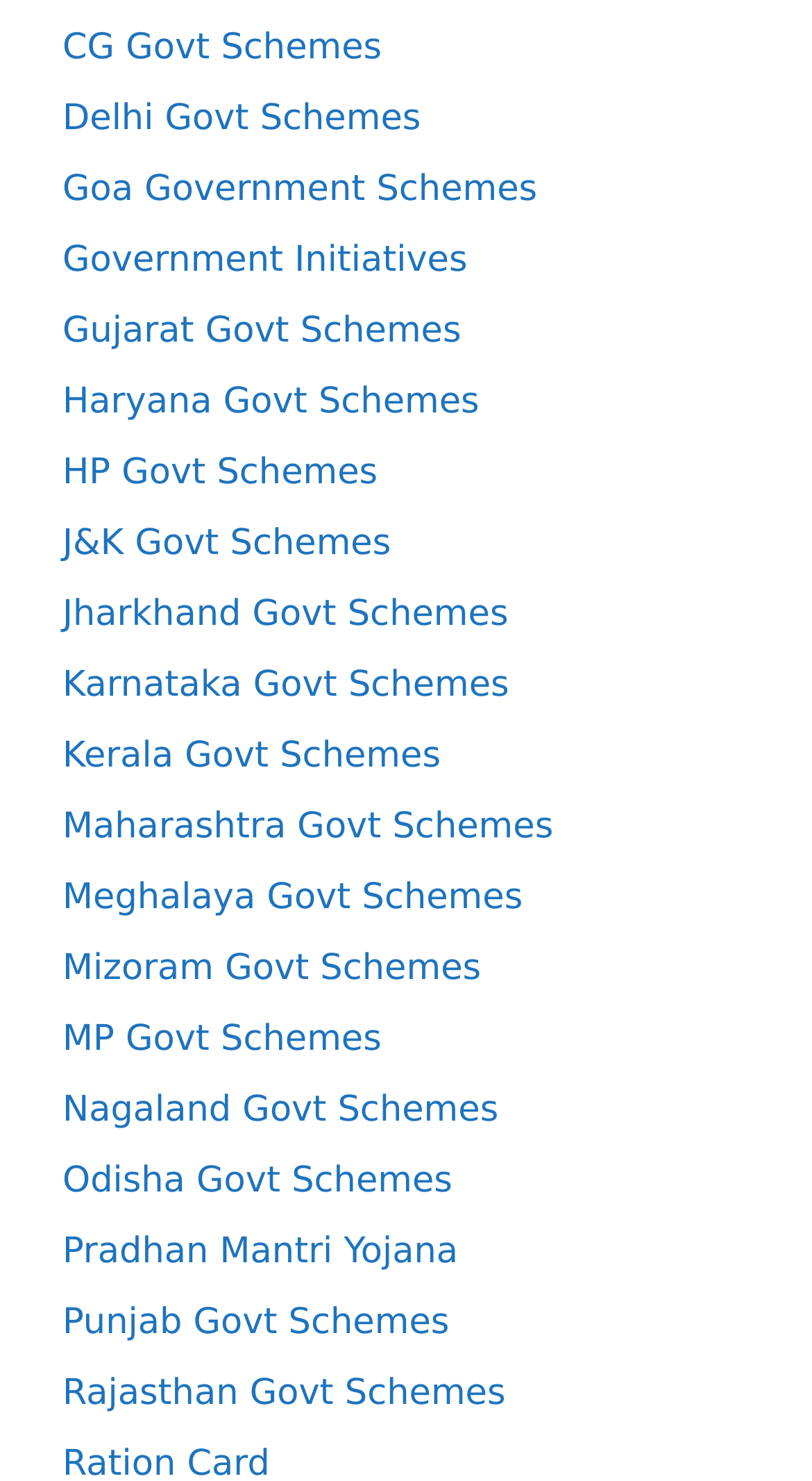Can you find the bounding box coordinates for the element to click on to achieve the instruction: "Visit Rajasthan Govt Schemes"?

[0.077, 0.926, 0.623, 0.954]